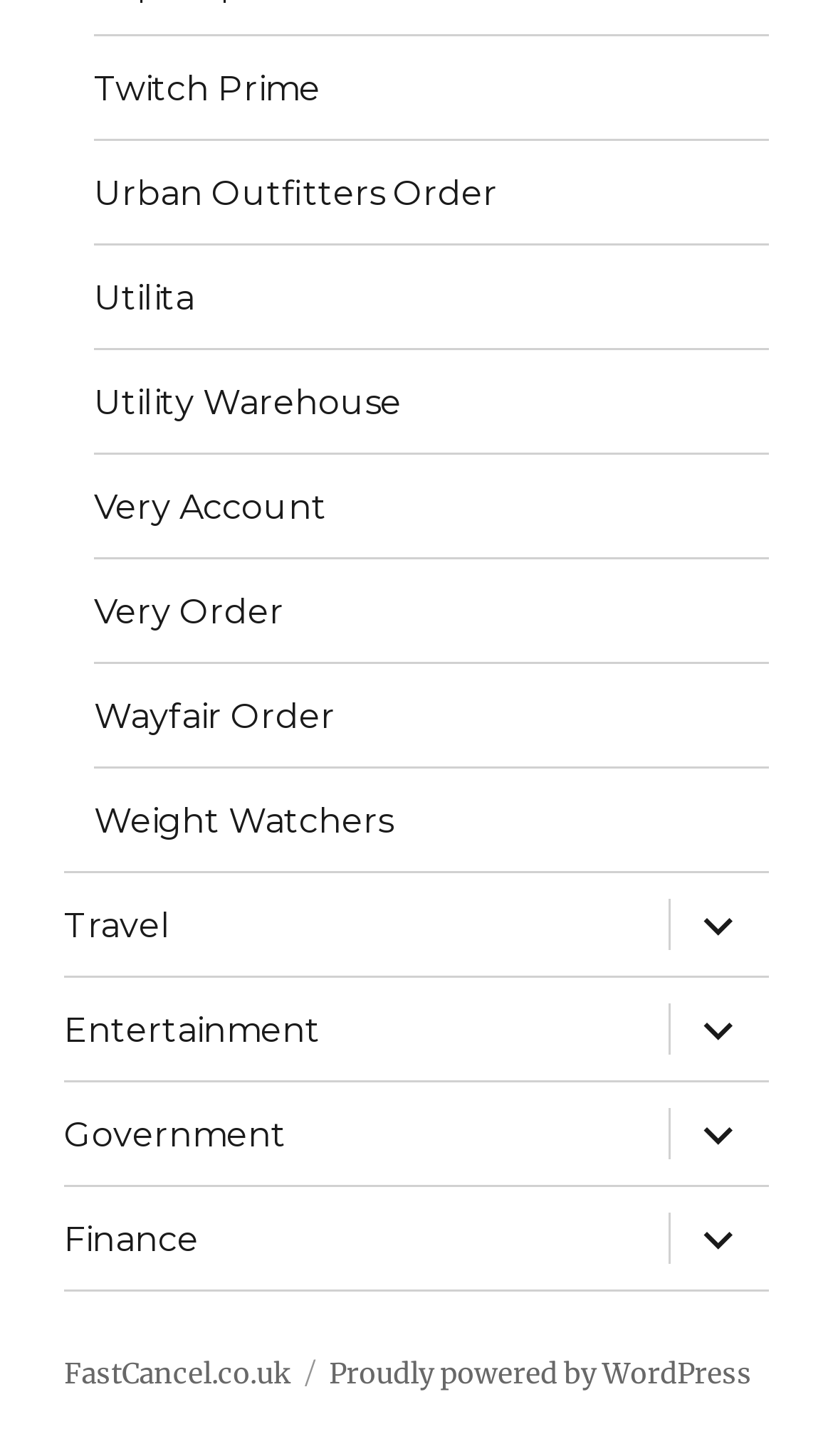Determine the bounding box coordinates for the UI element with the following description: "Weight Watchers". The coordinates should be four float numbers between 0 and 1, represented as [left, top, right, bottom].

[0.113, 0.528, 0.923, 0.598]